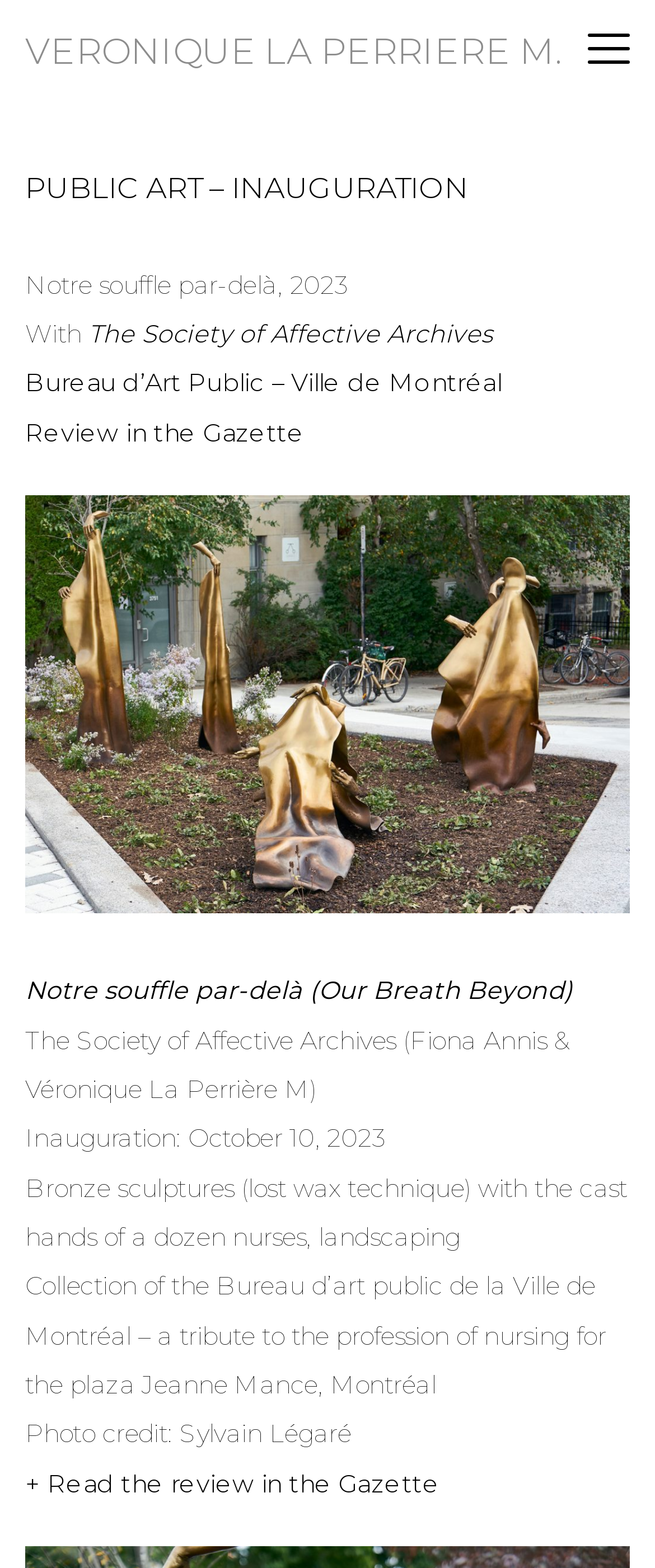Please locate the UI element described by "The Society of Affective Archives" and provide its bounding box coordinates.

[0.135, 0.203, 0.753, 0.223]